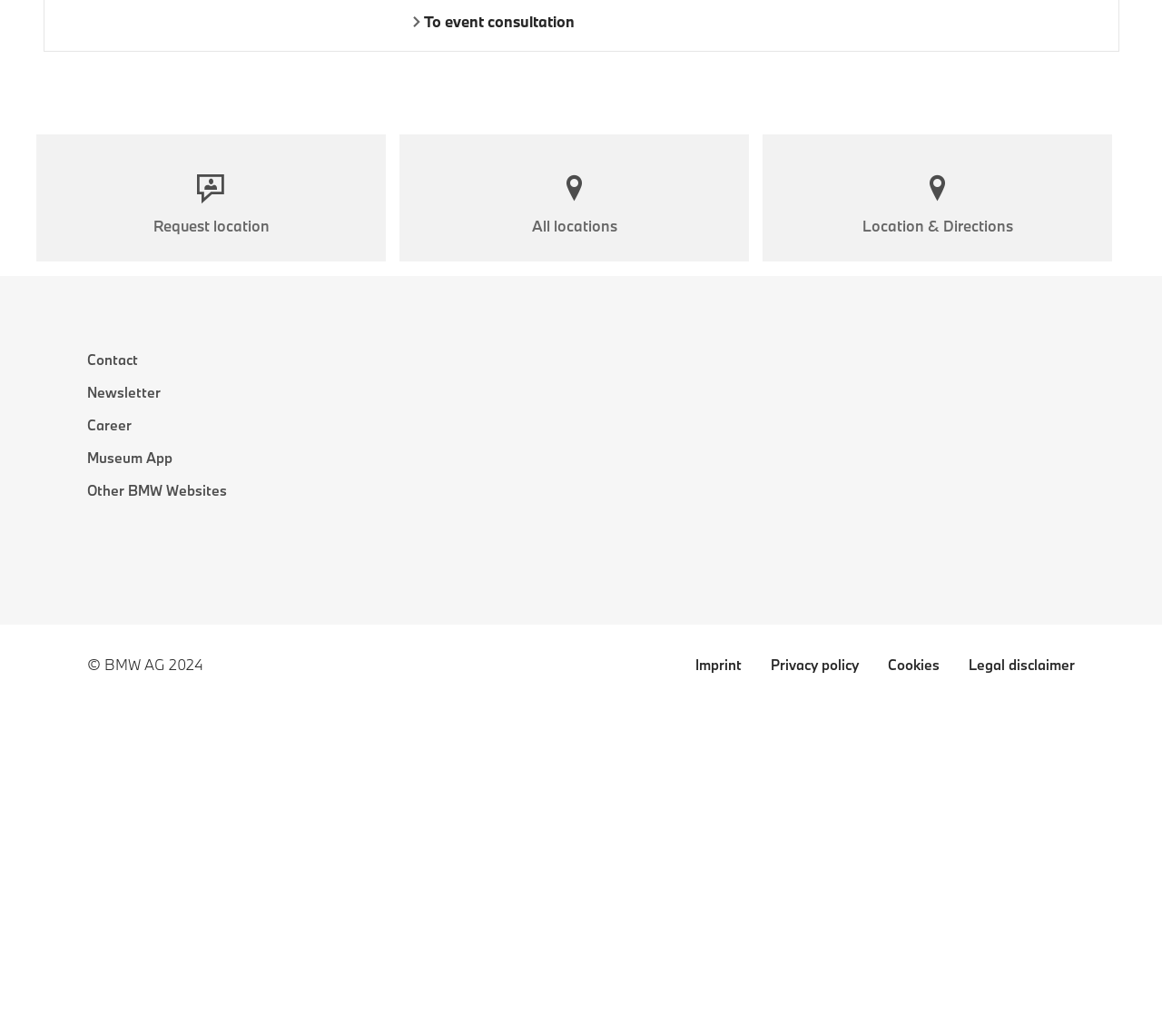Determine the bounding box coordinates of the clickable region to execute the instruction: "Open museum app". The coordinates should be four float numbers between 0 and 1, denoted as [left, top, right, bottom].

[0.075, 0.433, 0.148, 0.451]